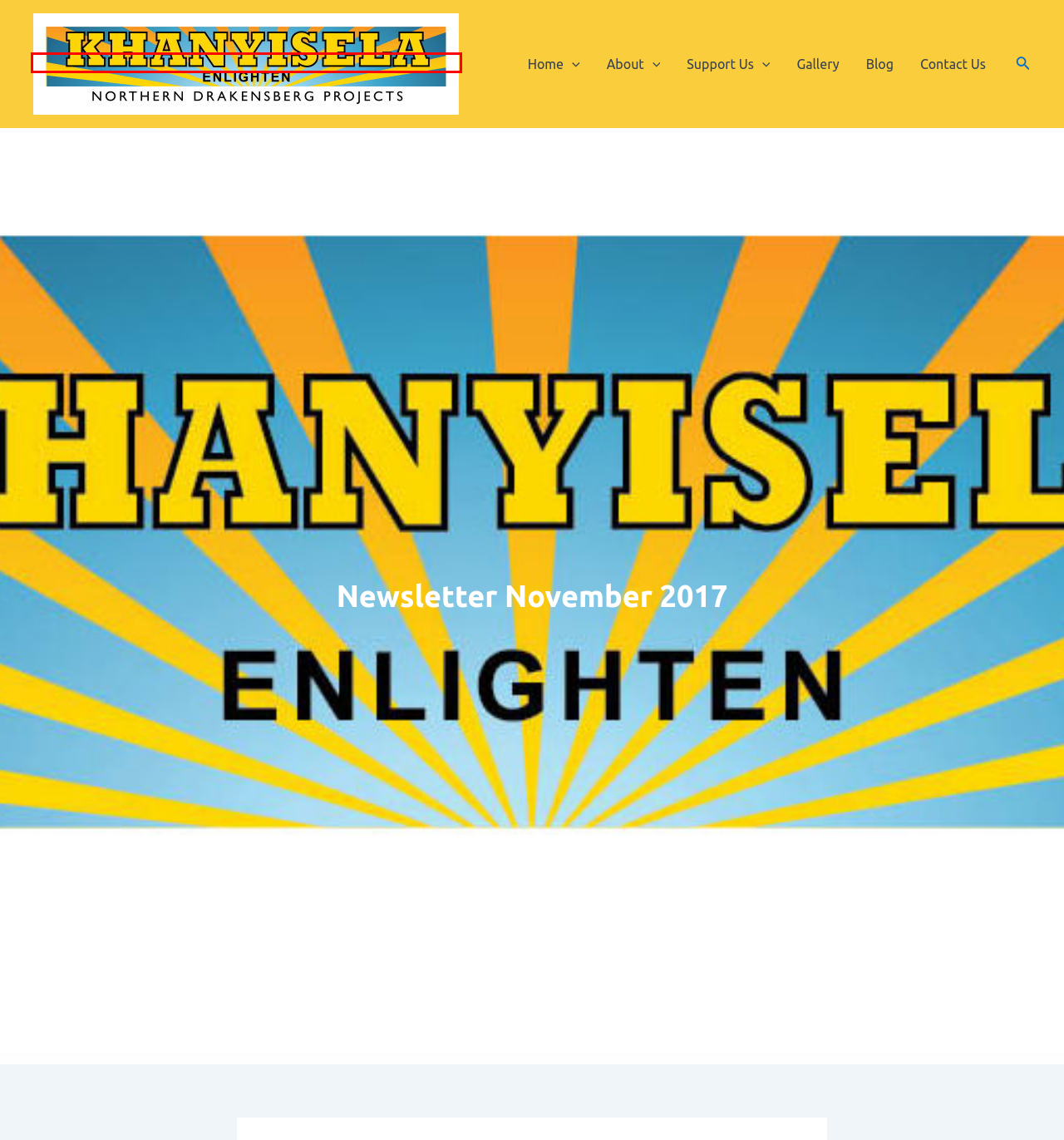Look at the screenshot of a webpage with a red bounding box and select the webpage description that best corresponds to the new page after clicking the element in the red box. Here are the options:
A. Author: Webmaster | Khanyisela Projects
B. BabyBoost | Khanyisela Projects
C. Khanyisela Projects | Northern Drakensberg Projects
D. Newsletter August 2017 | Khanyisela Projects
E. Blog | Khanyisela Projects
F. Our Aims | Khanyisela Projects
G. Gallery | Khanyisela Projects
H. Newsletter April 2018 | Khanyisela Projects

C